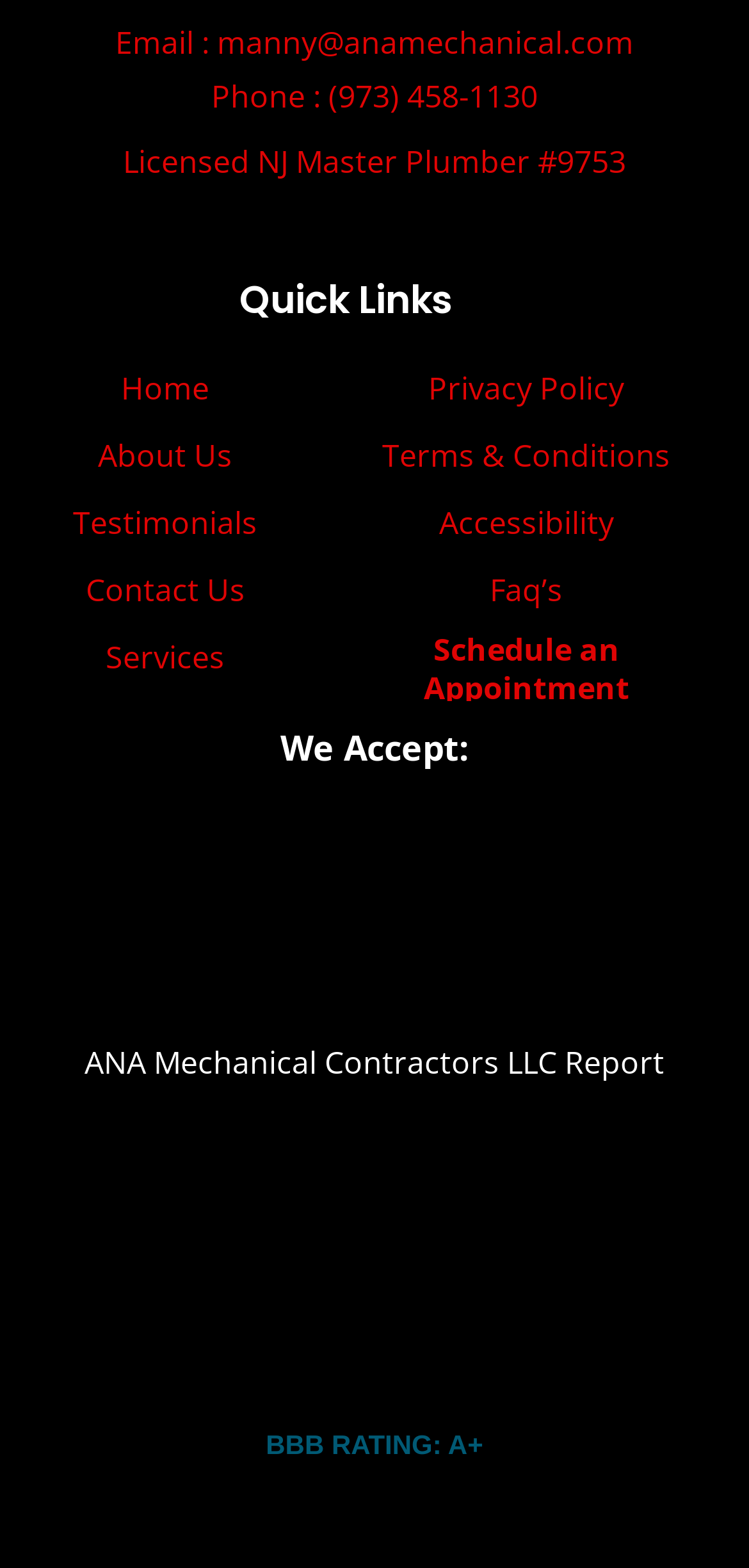What is the BBB rating of ANA Mechanical Contractors, LLC?
Please ensure your answer to the question is detailed and covers all necessary aspects.

The BBB rating can be found in the link 'Click for the Business Profile for ANA Mechanical Contractors, LLC BBB RATING: A+'.